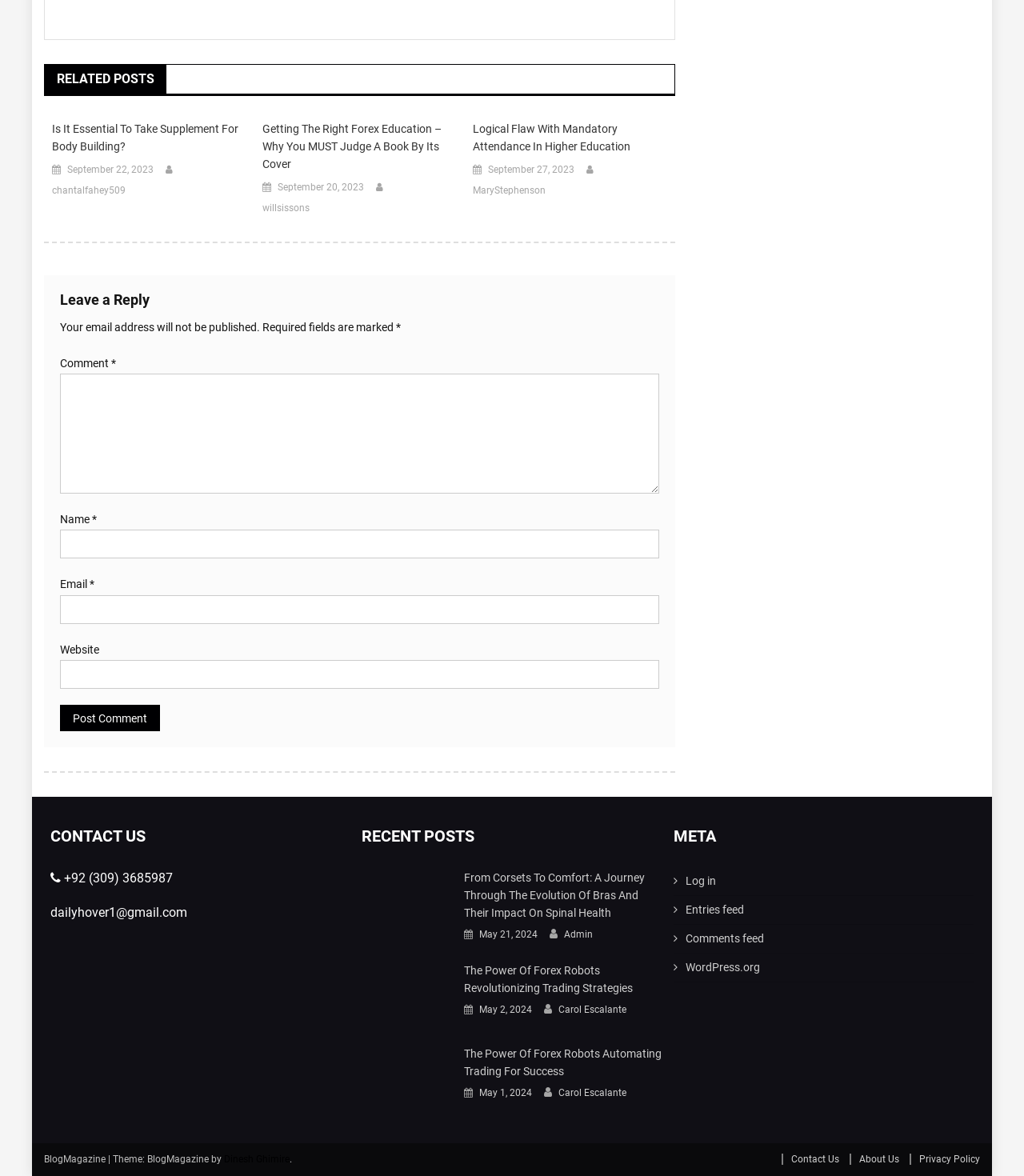Please identify the bounding box coordinates of the region to click in order to complete the task: "Post a comment". The coordinates must be four float numbers between 0 and 1, specified as [left, top, right, bottom].

[0.059, 0.599, 0.156, 0.622]